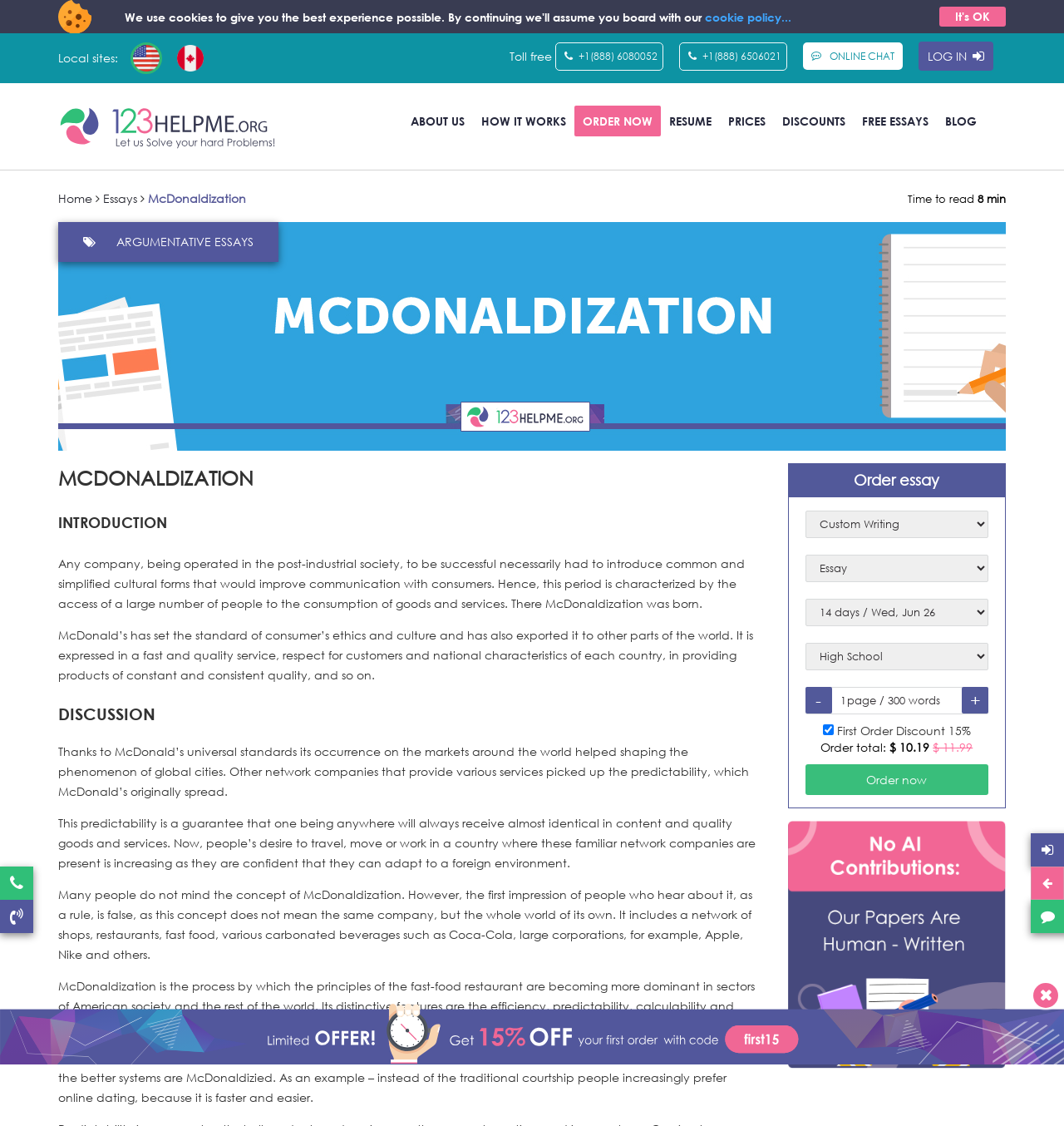What is the topic of the sample essay?
Based on the content of the image, thoroughly explain and answer the question.

The webpage provides a sample essay on the topic of McDonaldization, which is a social phenomenon. The essay discusses the concept of McDonaldization, its introduction, and its effects on society.